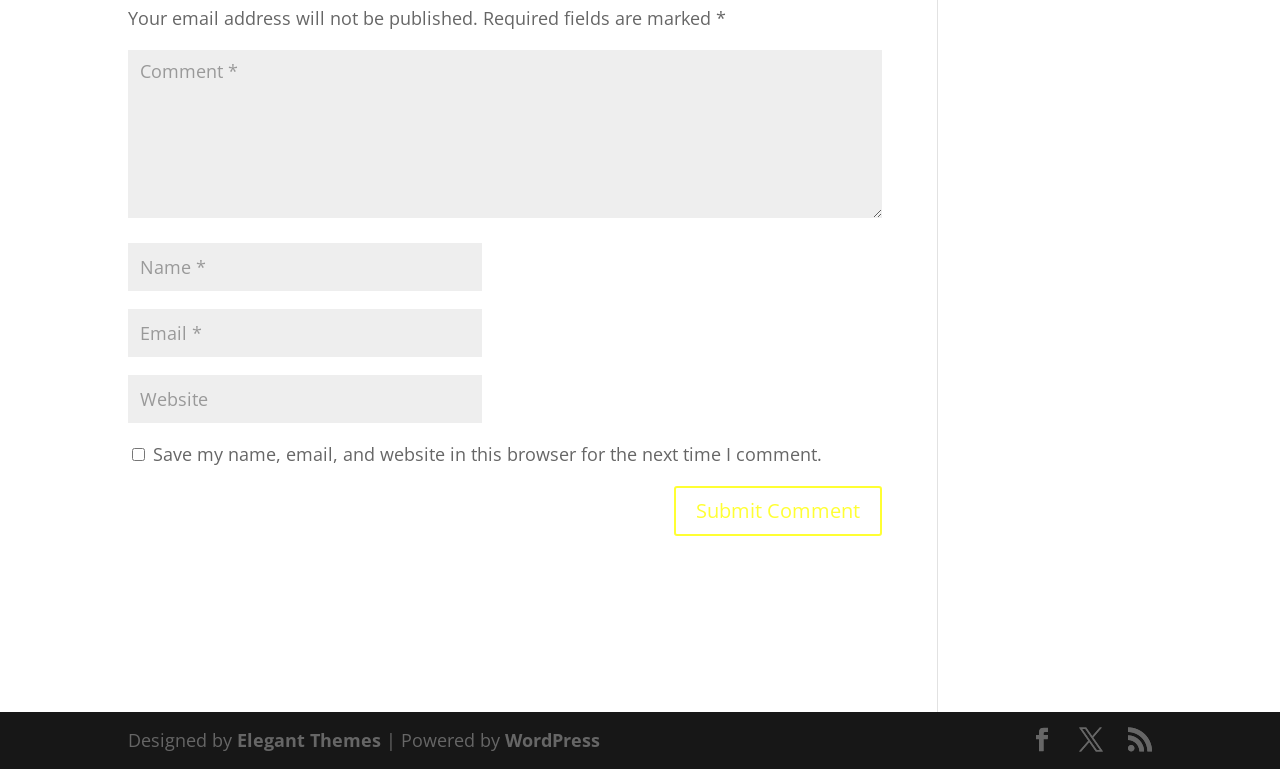Reply to the question with a single word or phrase:
What is the label of the first text box?

Comment